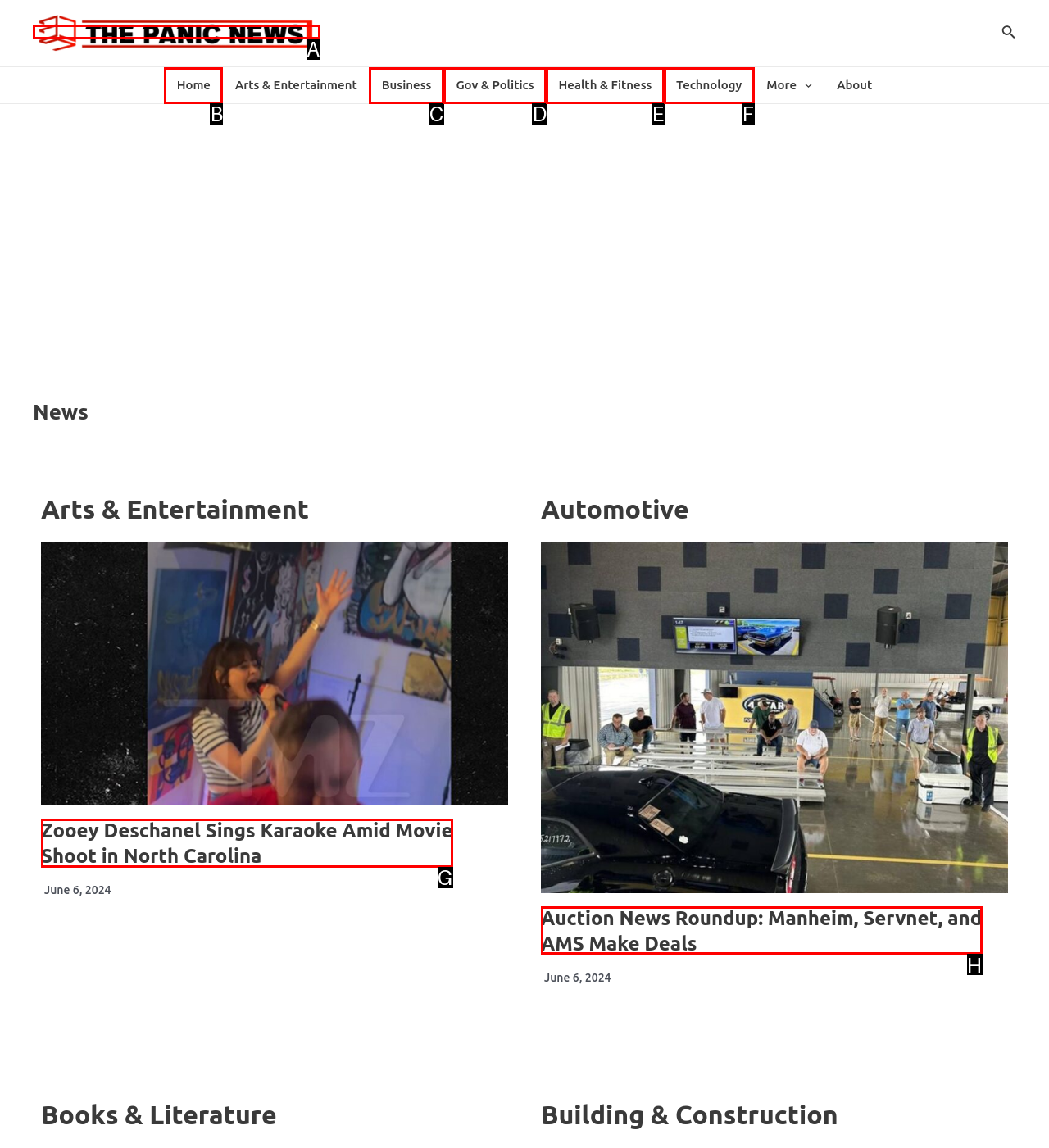Find the option that matches this description: Technology
Provide the corresponding letter directly.

F